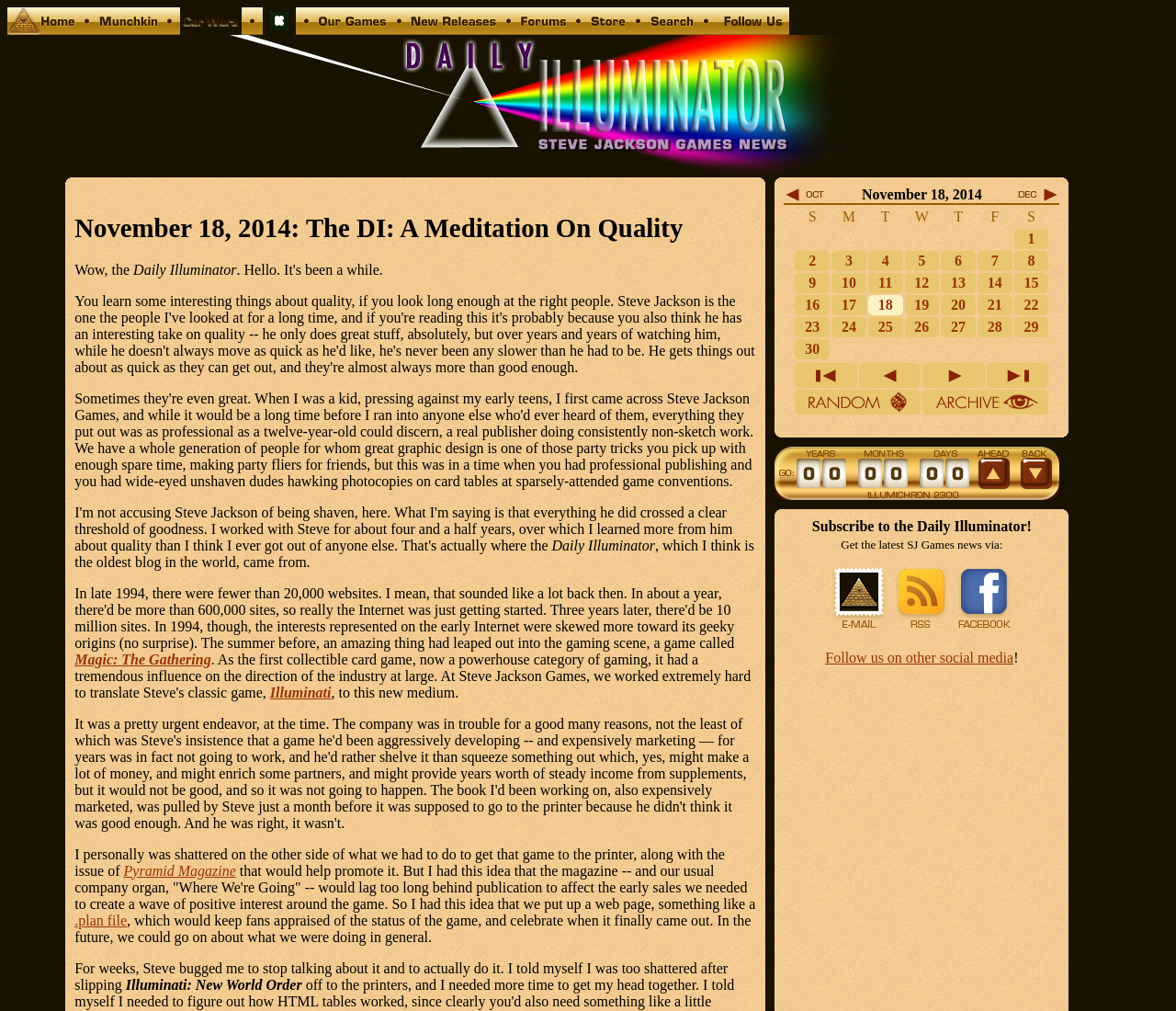Locate the UI element that matches the description 14 in the webpage screenshot. Return the bounding box coordinates in the format (top-left x, top-left y, bottom-right x, bottom-right y), with values ranging from 0 to 1.

[0.835, 0.272, 0.857, 0.287]